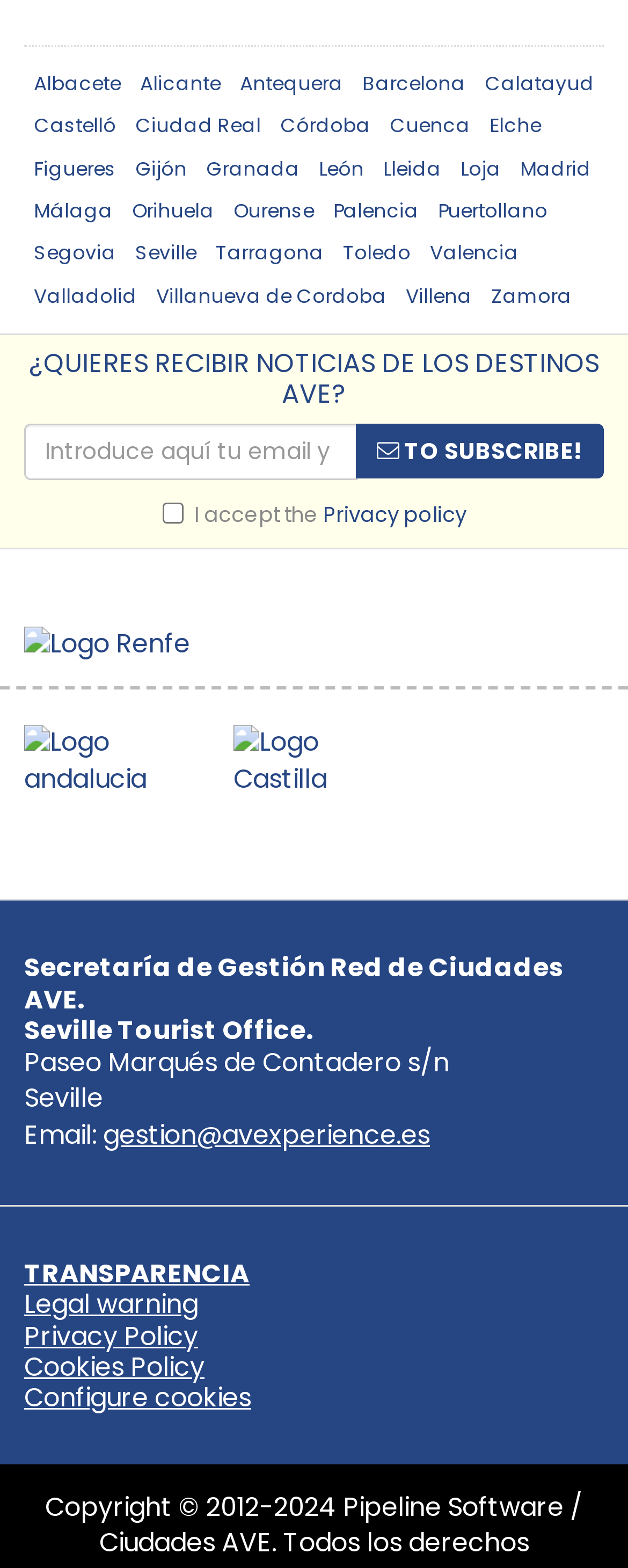Given the following UI element description: "Ciudad Real", find the bounding box coordinates in the webpage screenshot.

[0.2, 0.067, 0.431, 0.094]